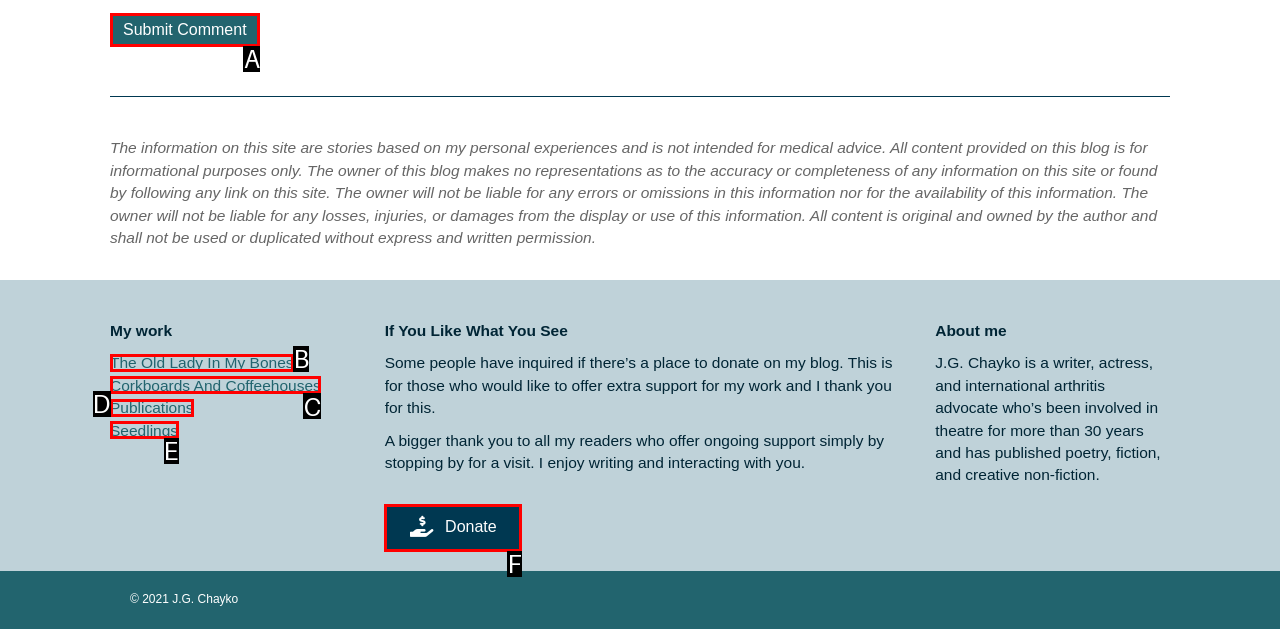Find the HTML element that matches the description: Corkboards And Coffeehouses. Answer using the letter of the best match from the available choices.

C